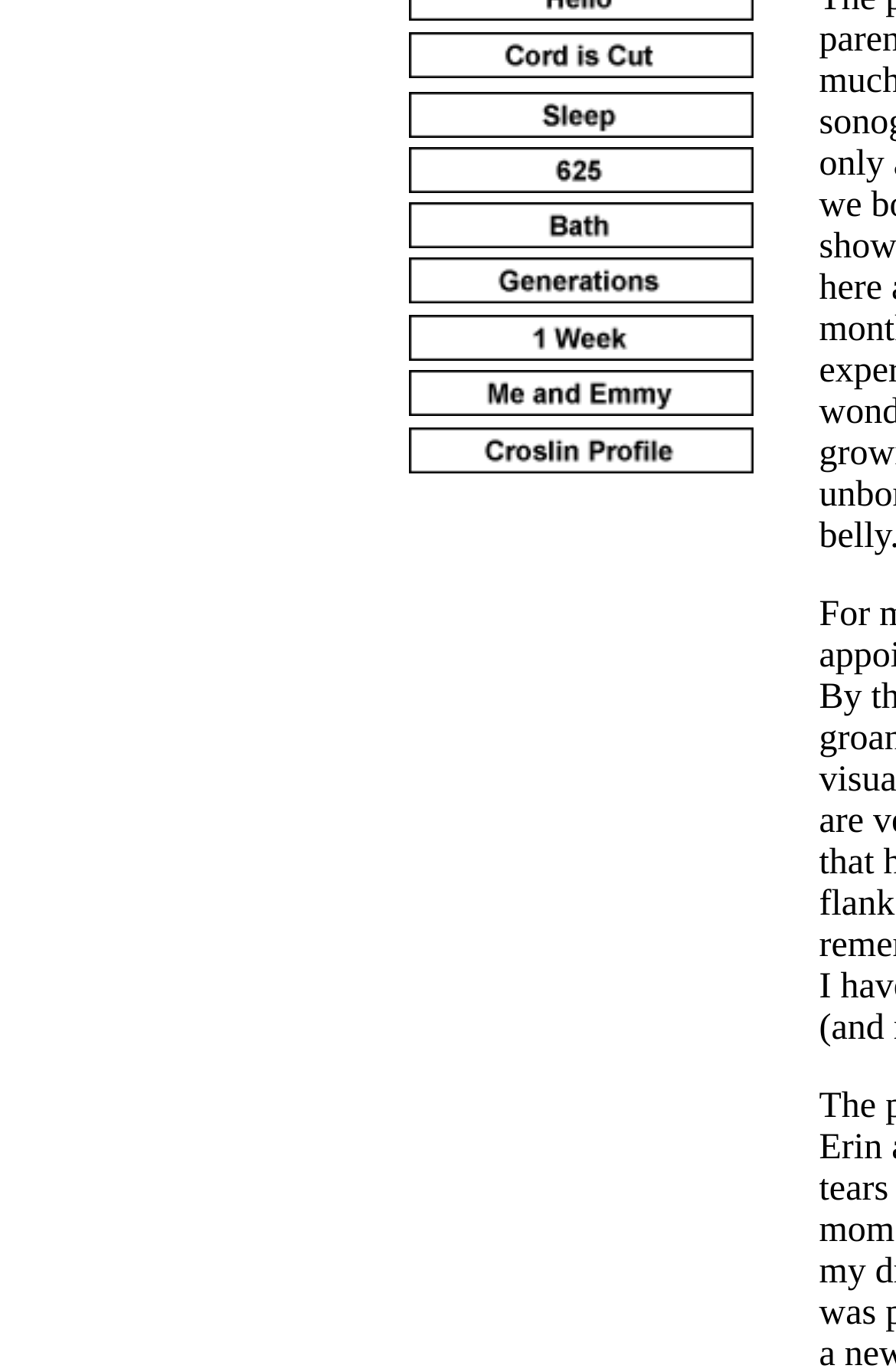Find the bounding box coordinates for the UI element whose description is: "name="Image17"". The coordinates should be four float numbers between 0 and 1, in the format [left, top, right, bottom].

[0.455, 0.322, 0.84, 0.351]